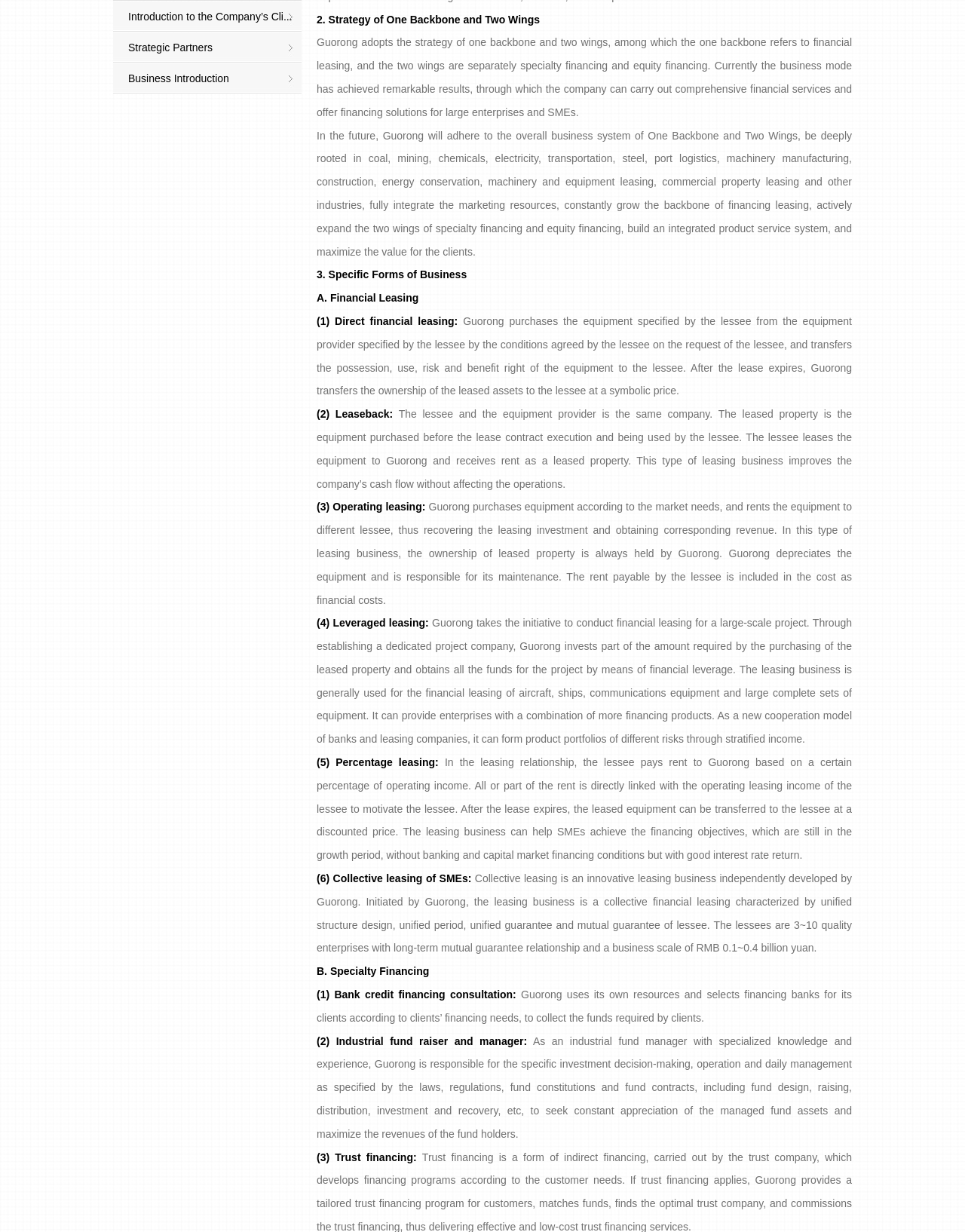Provide the bounding box coordinates for the UI element described in this sentence: "Strategic Partners". The coordinates should be four float values between 0 and 1, i.e., [left, top, right, bottom].

[0.117, 0.026, 0.312, 0.051]